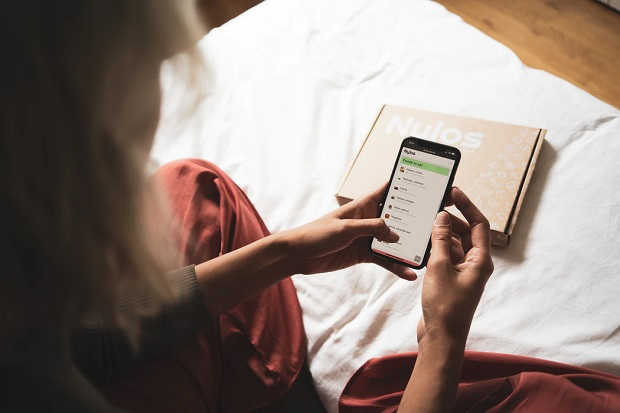What is on the bed in the background?
Carefully examine the image and provide a detailed answer to the question.

In the background of the image, a box labeled 'Nulos' rests on the bed, suggesting it may contain products or resources related to parenting.